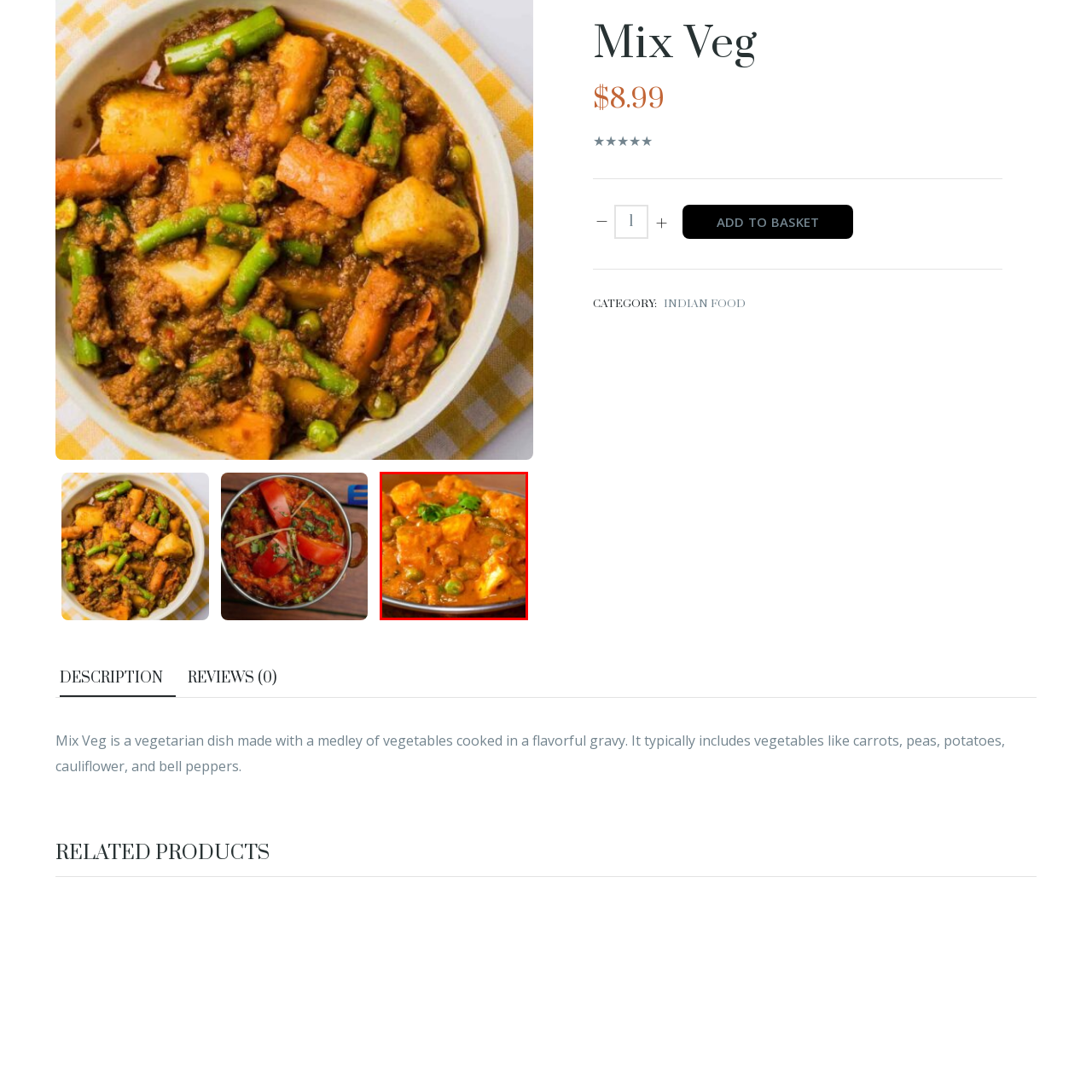What is the dish often served with?
Please examine the image highlighted within the red bounding box and respond to the question using a single word or phrase based on the image.

Rice or flatbreads